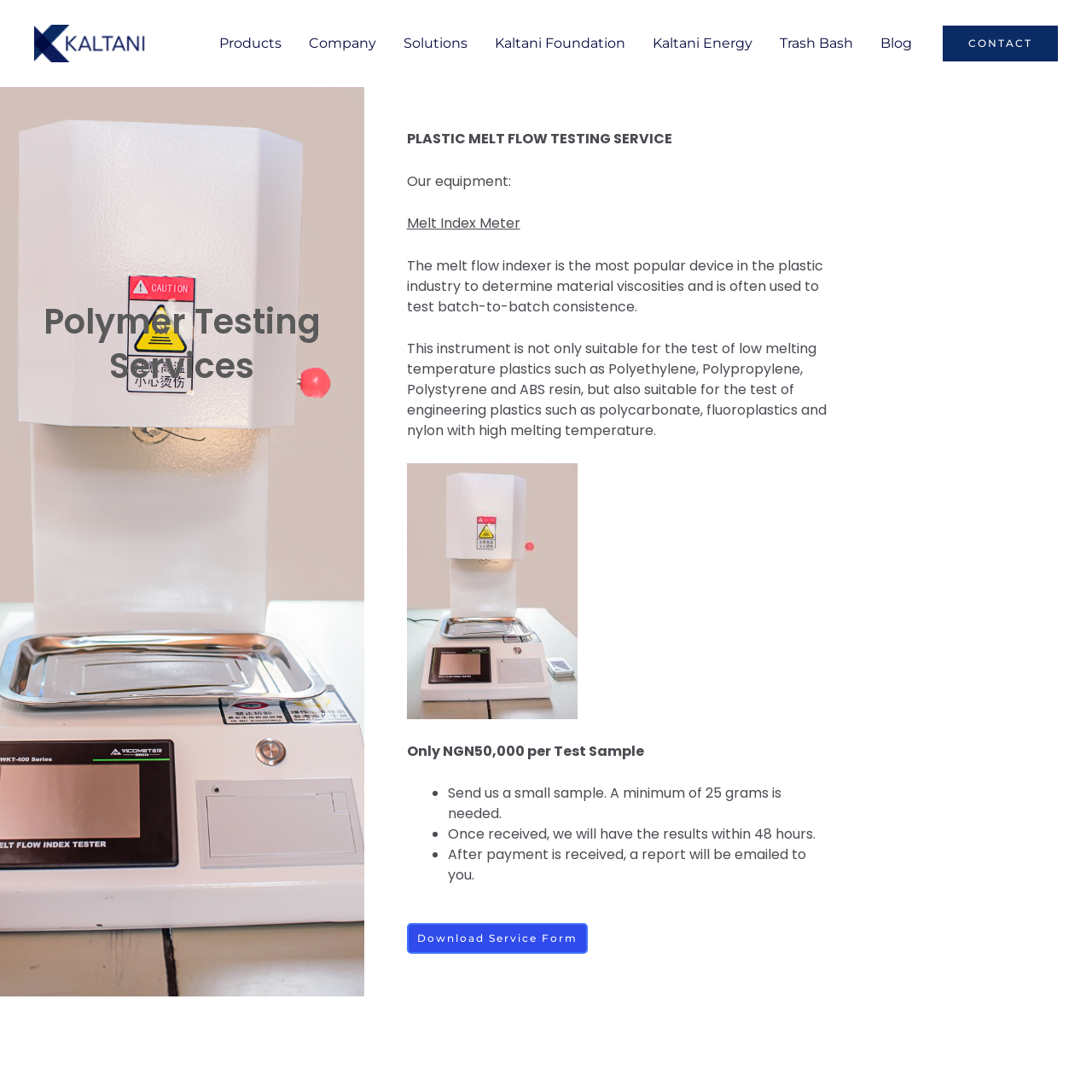What is the minimum sample size required for testing?
Identify the answer in the screenshot and reply with a single word or phrase.

25 grams